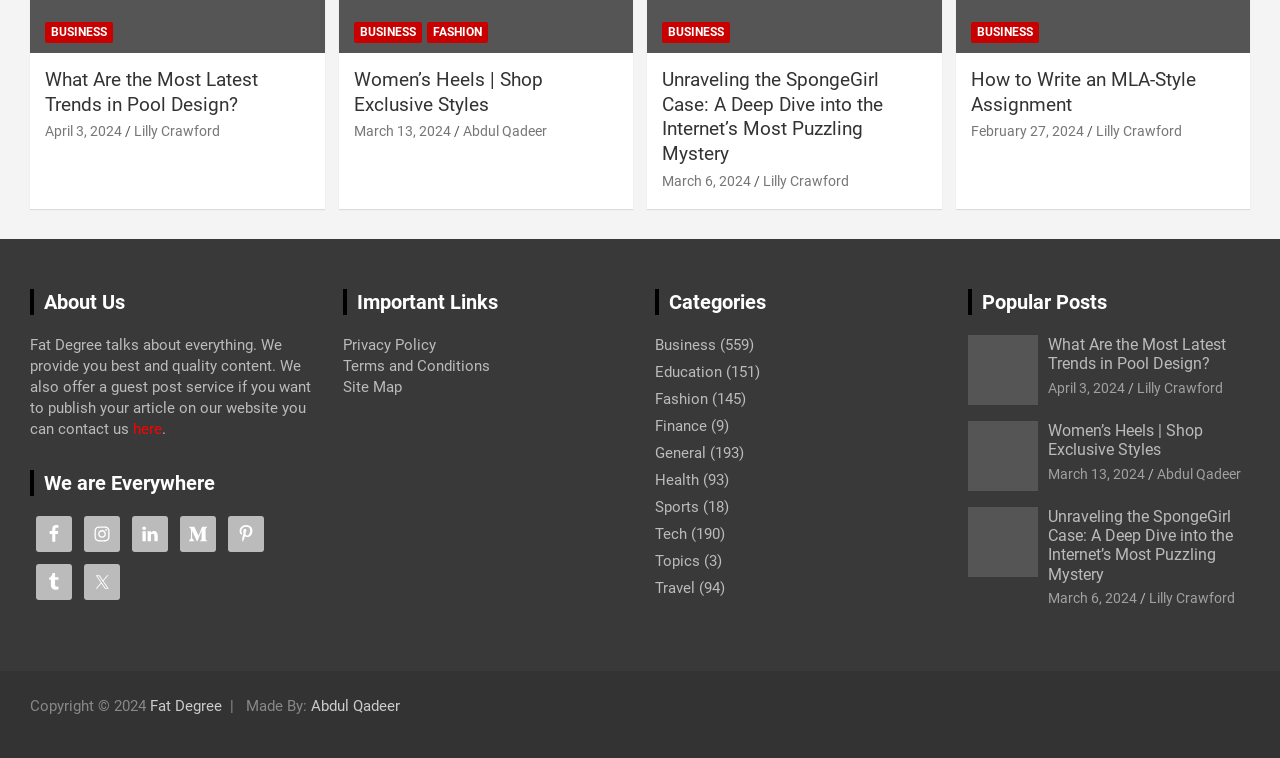Identify the bounding box coordinates of the specific part of the webpage to click to complete this instruction: "Check out Facebook page".

[0.028, 0.681, 0.056, 0.728]